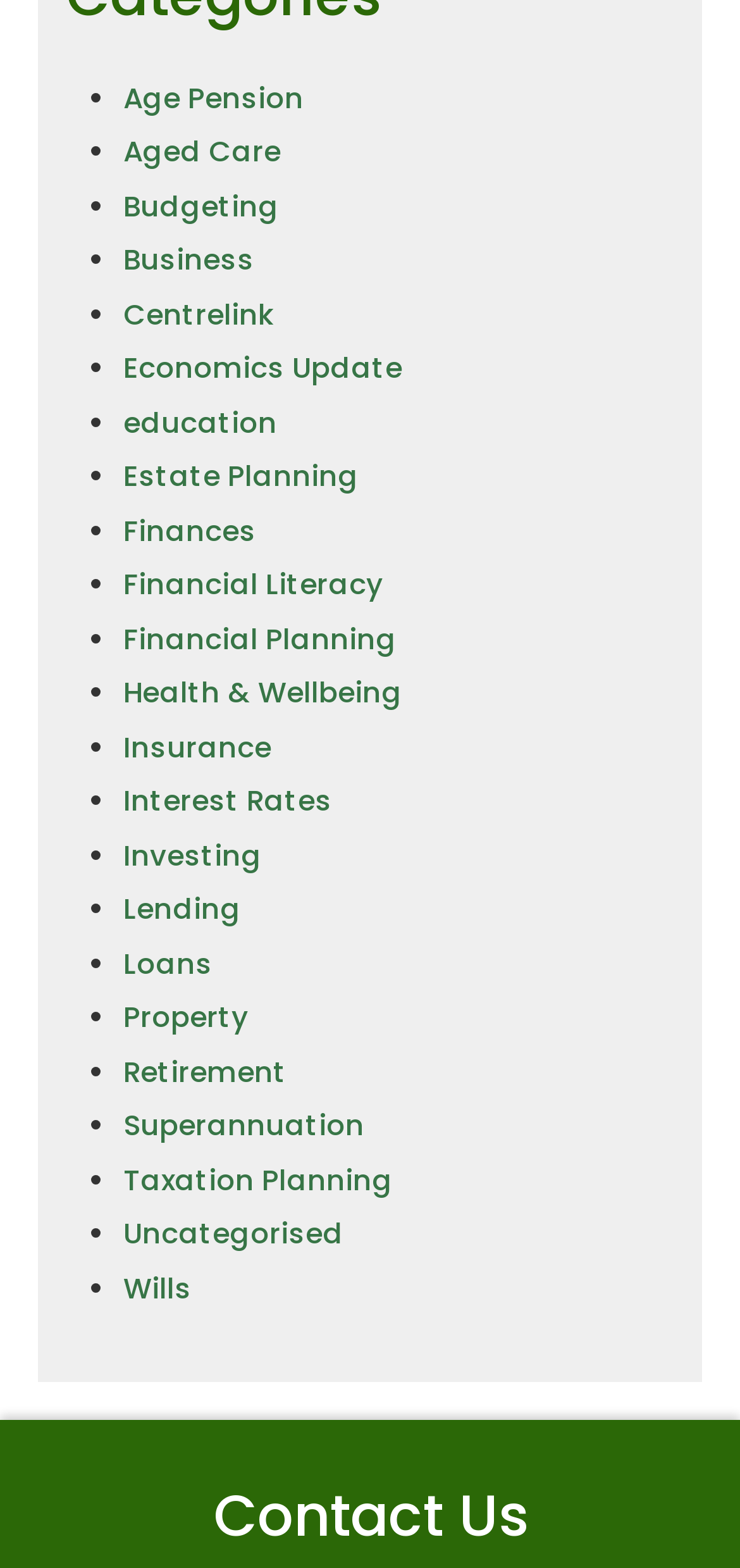Locate the bounding box coordinates of the element that needs to be clicked to carry out the instruction: "Learn about Financial Literacy". The coordinates should be given as four float numbers ranging from 0 to 1, i.e., [left, top, right, bottom].

[0.167, 0.36, 0.518, 0.385]